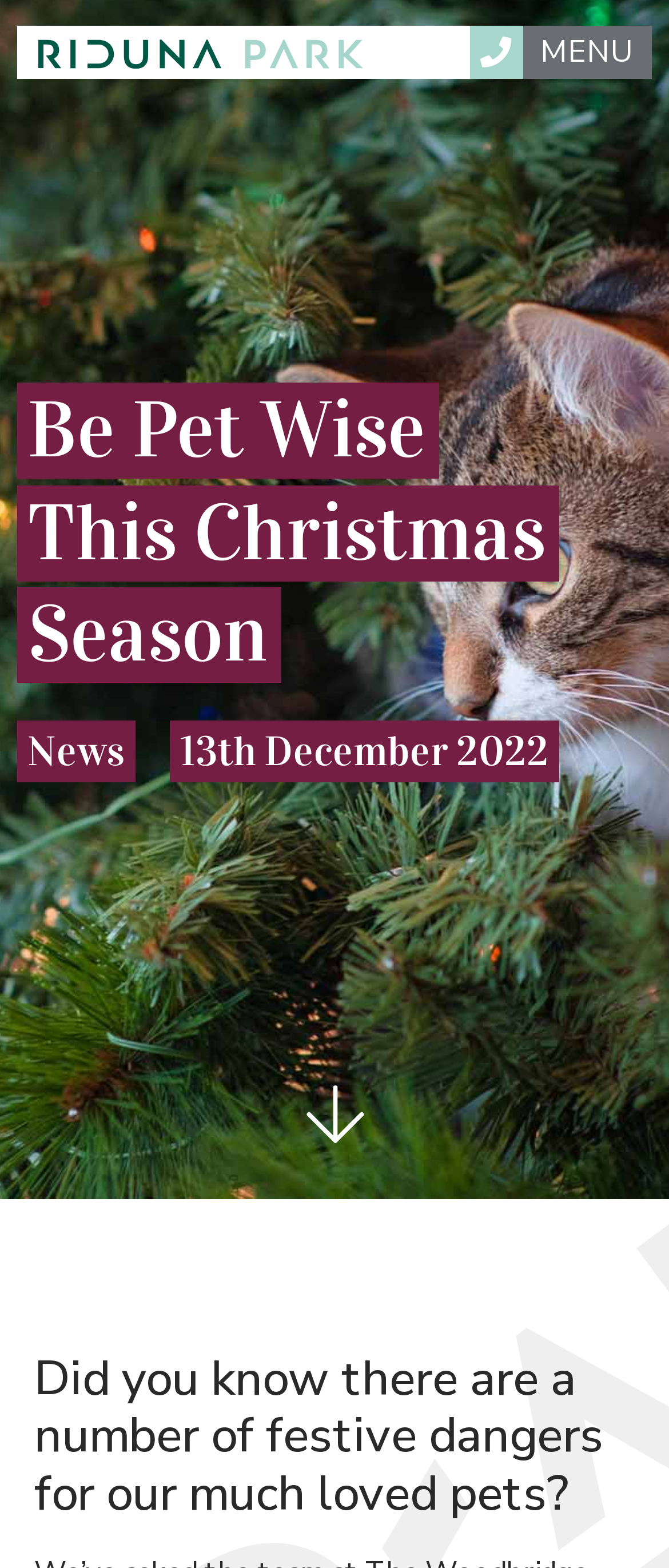What is the date of the latest news article?
Please provide a comprehensive answer based on the information in the image.

The date of the latest news article is located below the 'News' link, and it is displayed as a time element with the text '13th December 2022'.